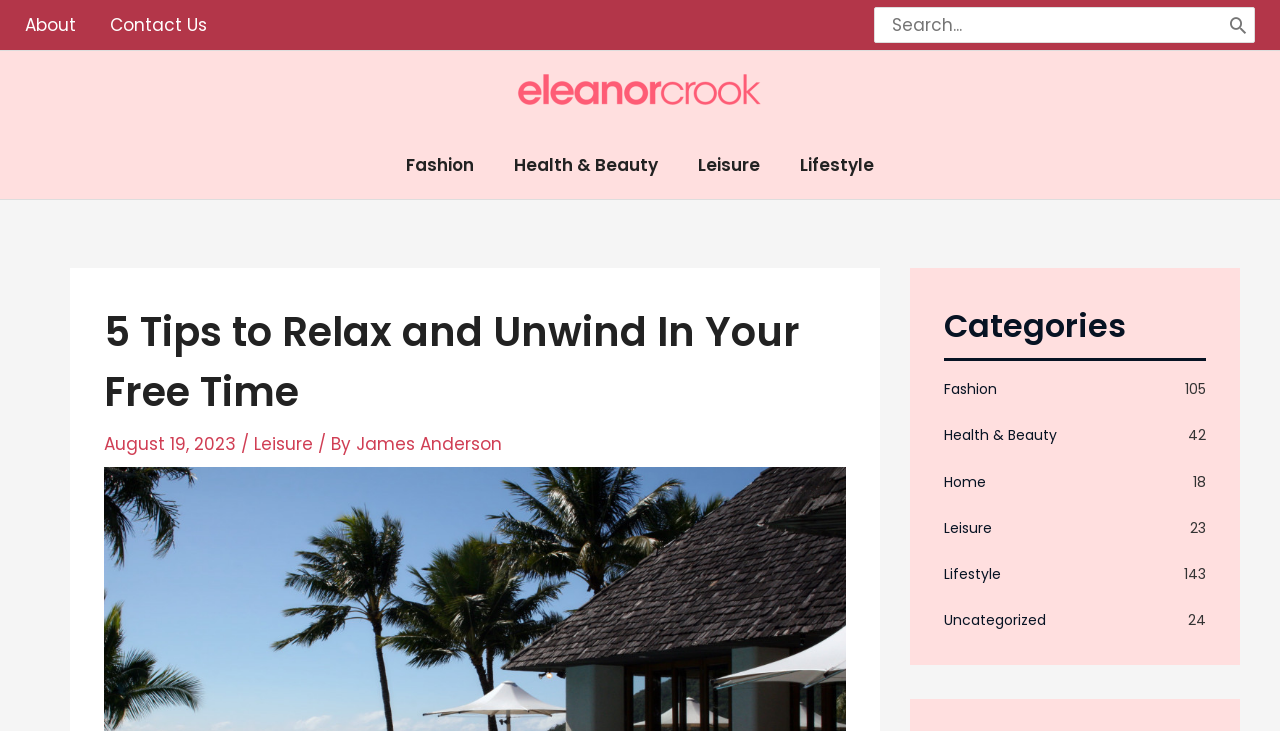Identify the bounding box coordinates necessary to click and complete the given instruction: "explore health and beauty category".

[0.386, 0.179, 0.53, 0.272]